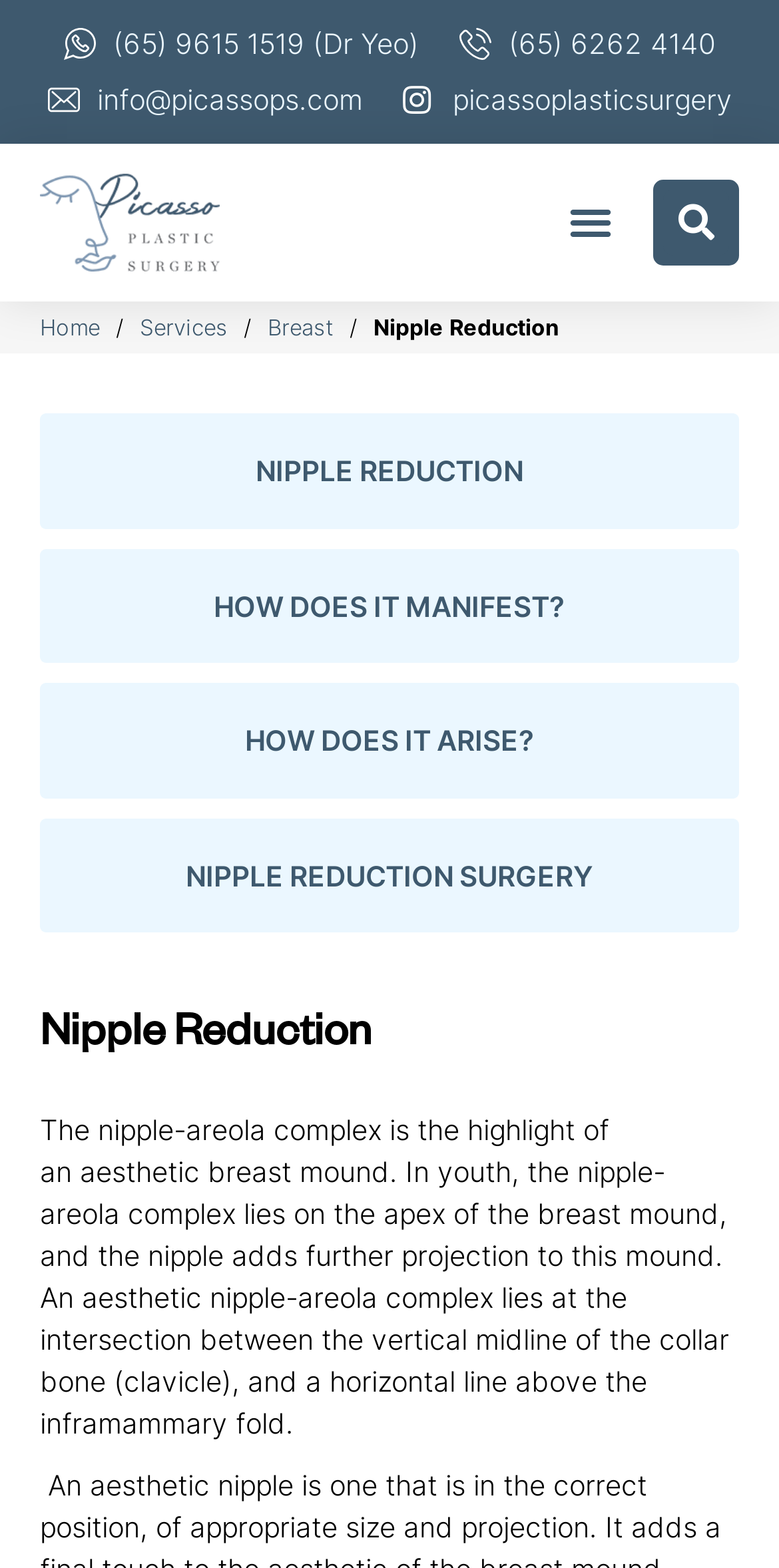Identify the bounding box coordinates of the part that should be clicked to carry out this instruction: "Send an email".

[0.06, 0.046, 0.465, 0.081]